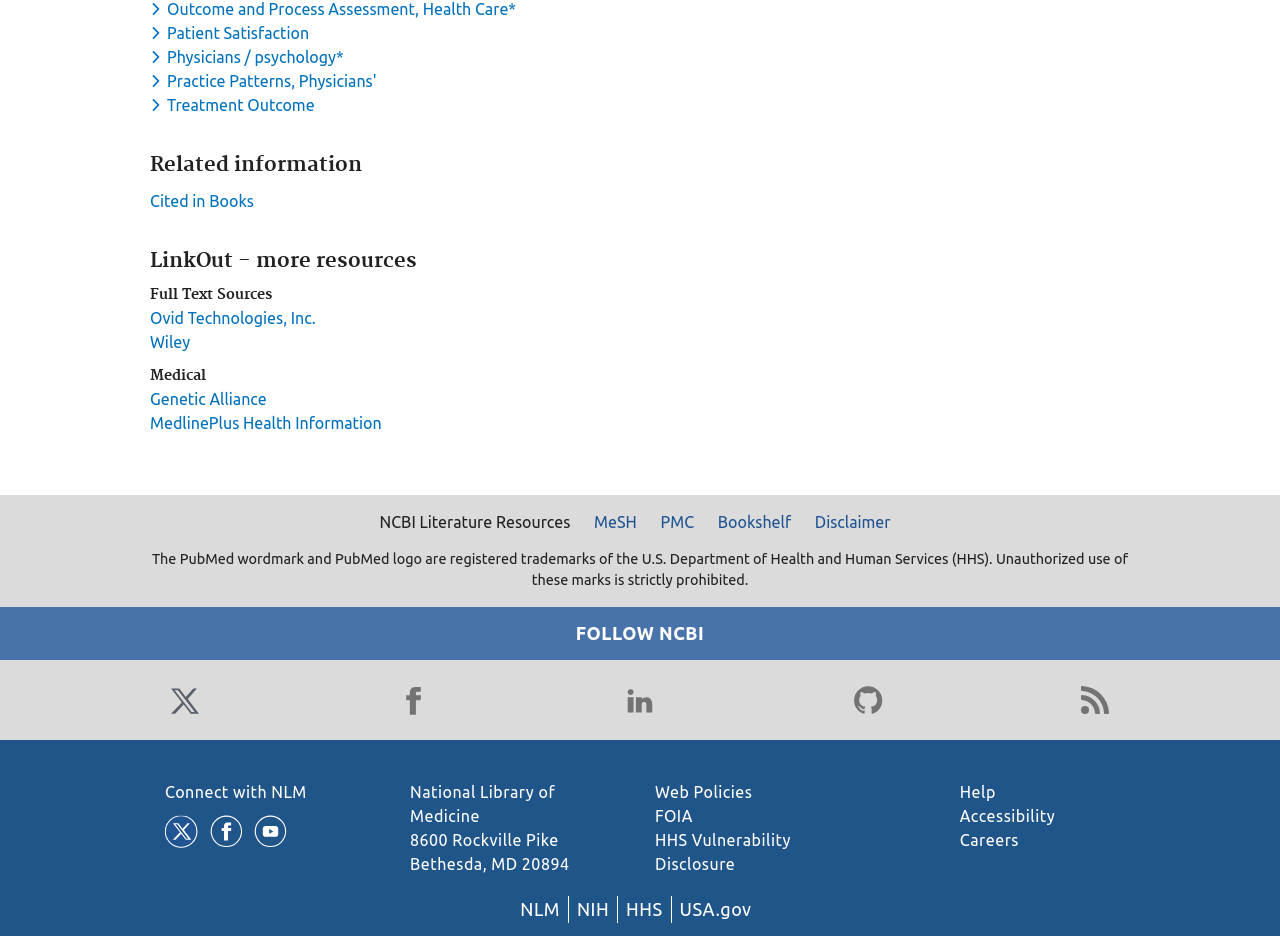Determine the bounding box coordinates of the section to be clicked to follow the instruction: "Follow NCBI on Twitter". The coordinates should be given as four float numbers between 0 and 1, formatted as [left, top, right, bottom].

[0.129, 0.726, 0.16, 0.769]